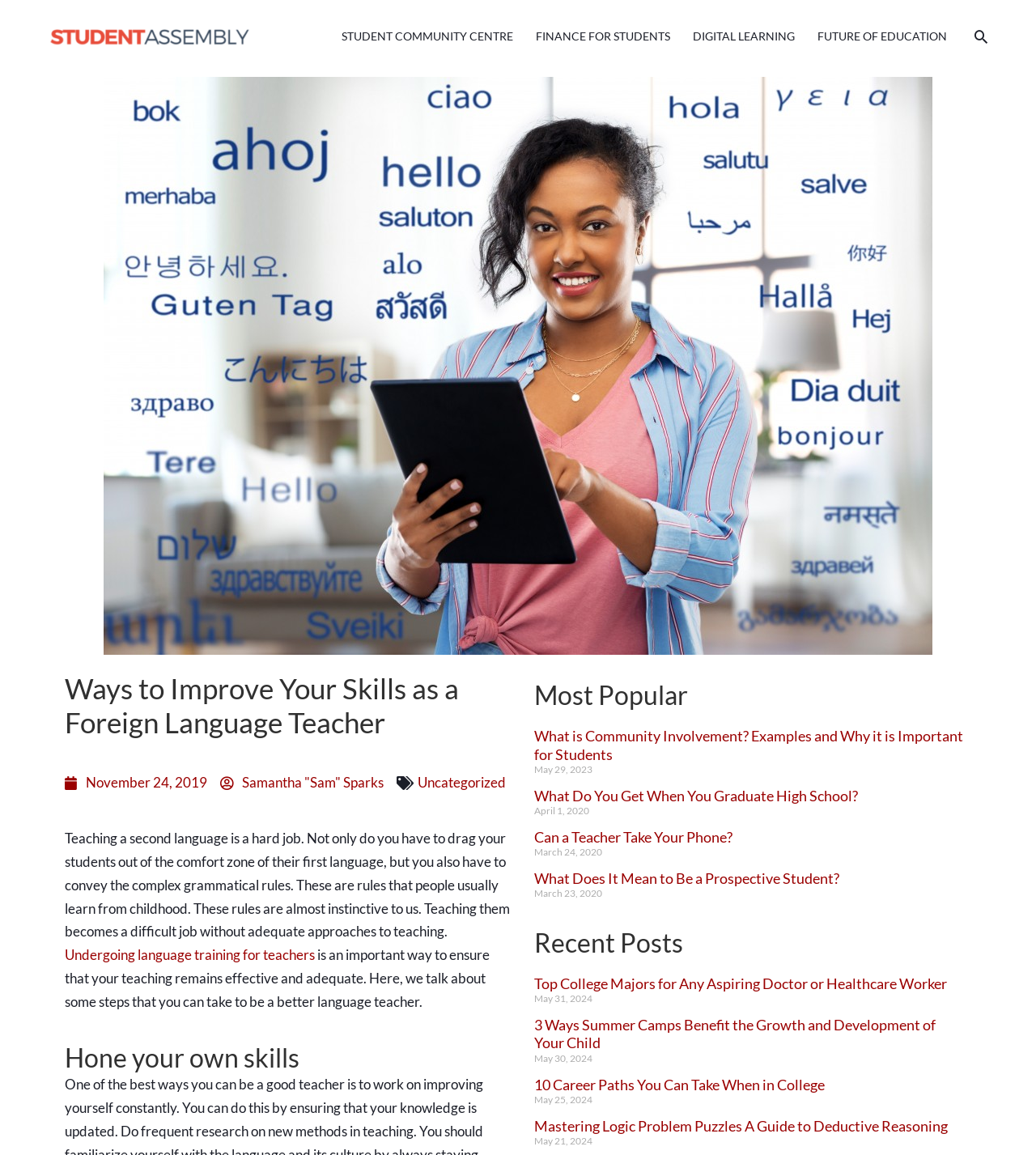Locate the primary headline on the webpage and provide its text.

Ways to Improve Your Skills as a Foreign Language Teacher